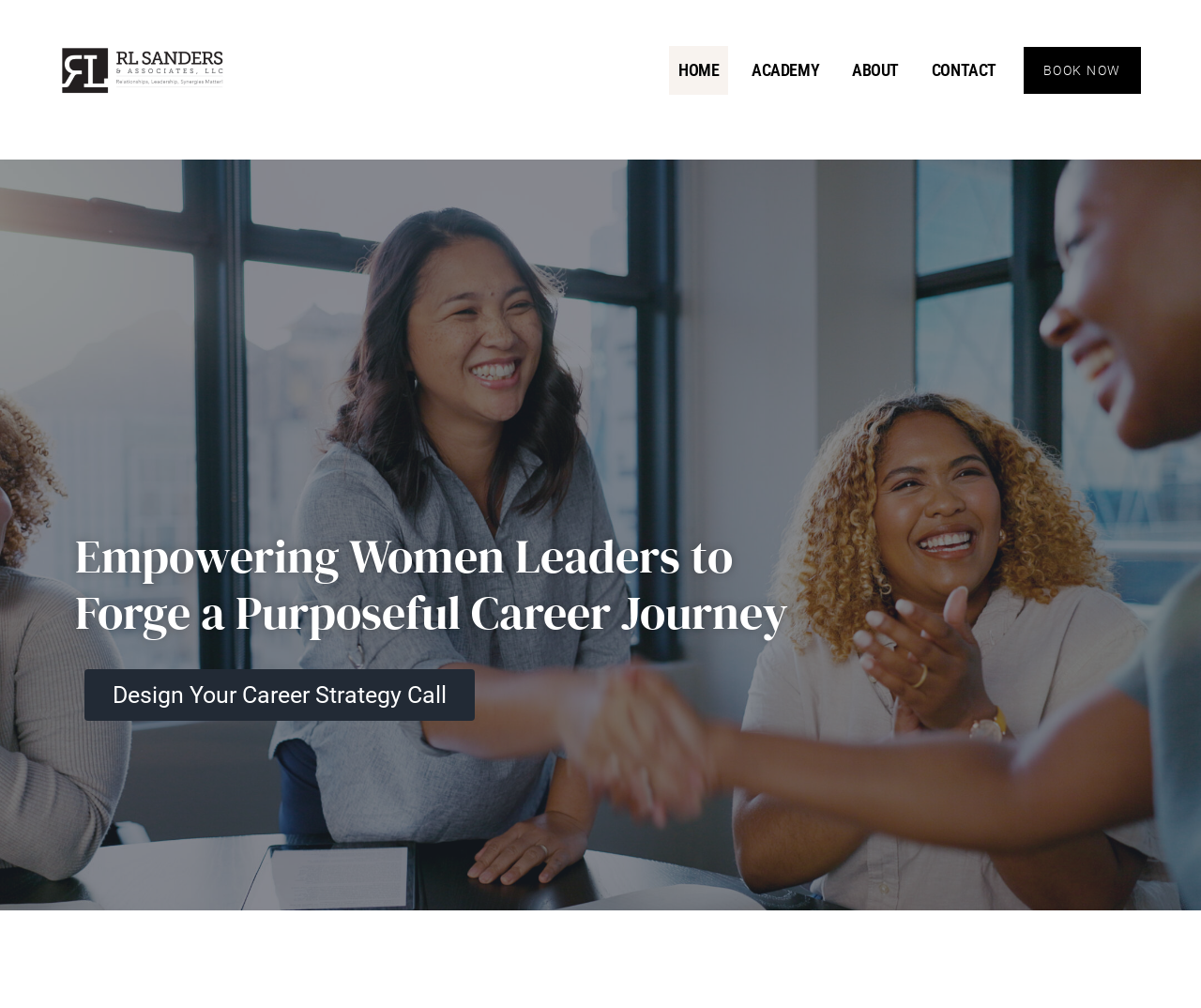How many links are on the top navigation bar?
Using the image, respond with a single word or phrase.

5